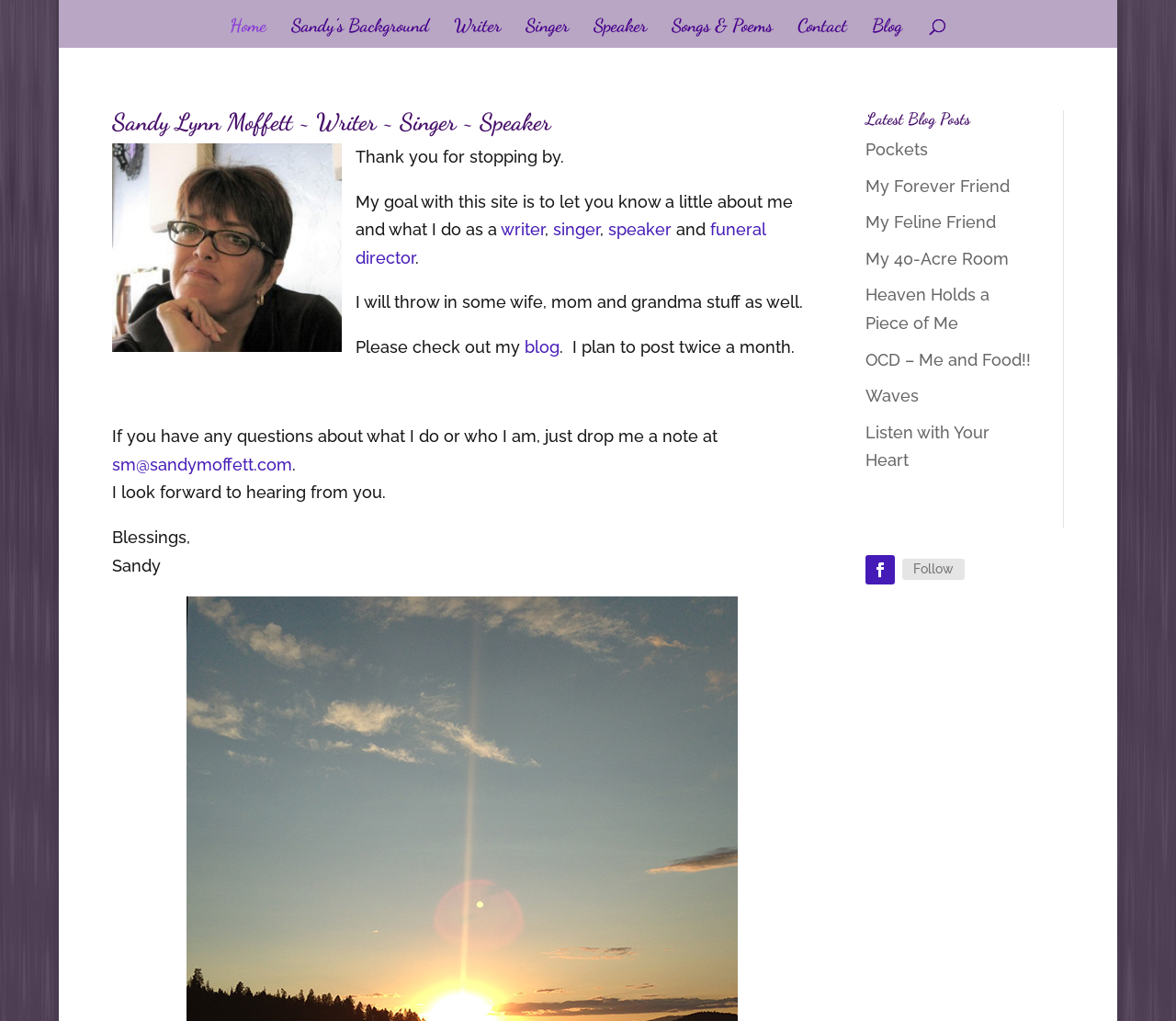Please find the bounding box coordinates of the section that needs to be clicked to achieve this instruction: "Follow Sandy".

[0.767, 0.548, 0.82, 0.568]